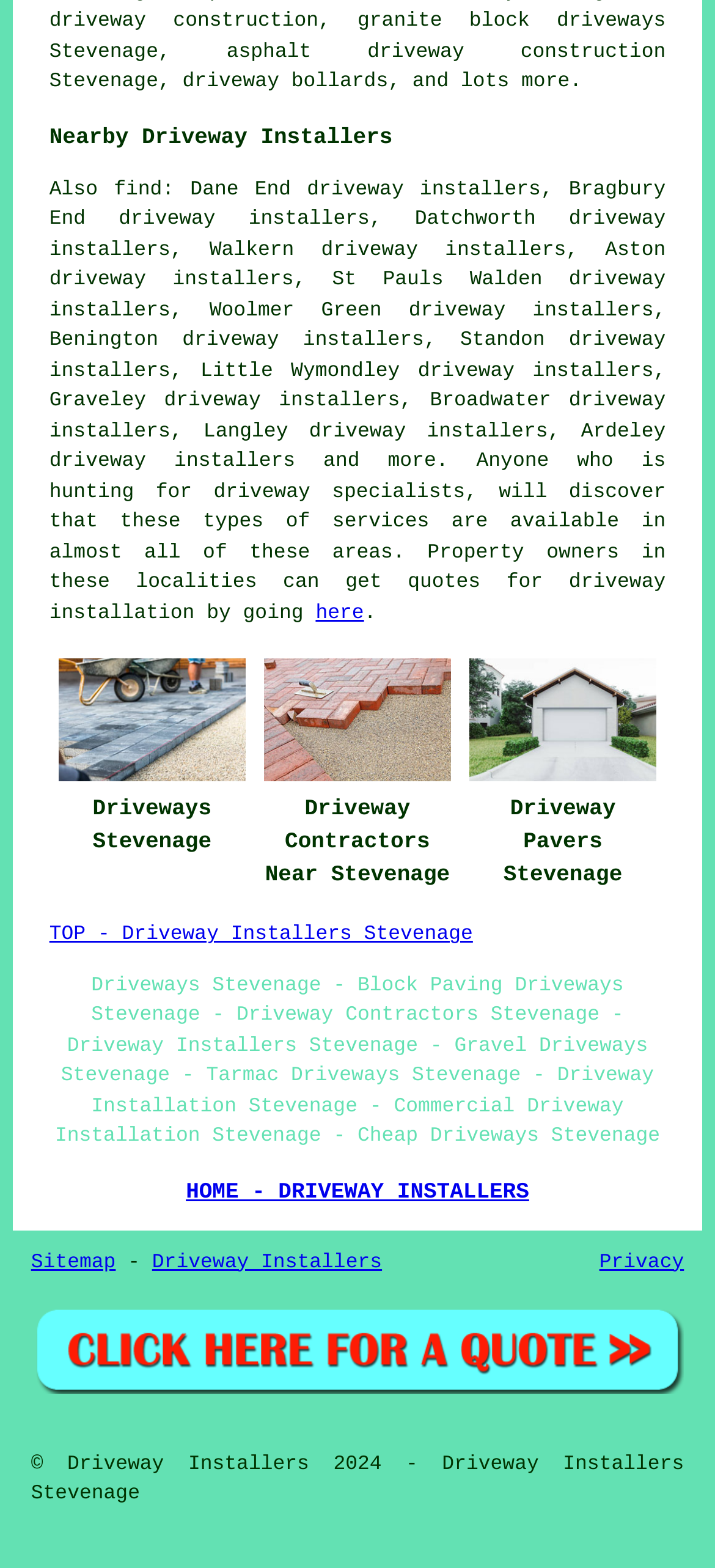Using the webpage screenshot, find the UI element described by here. Provide the bounding box coordinates in the format (top-left x, top-left y, bottom-right x, bottom-right y), ensuring all values are floating point numbers between 0 and 1.

[0.441, 0.384, 0.509, 0.398]